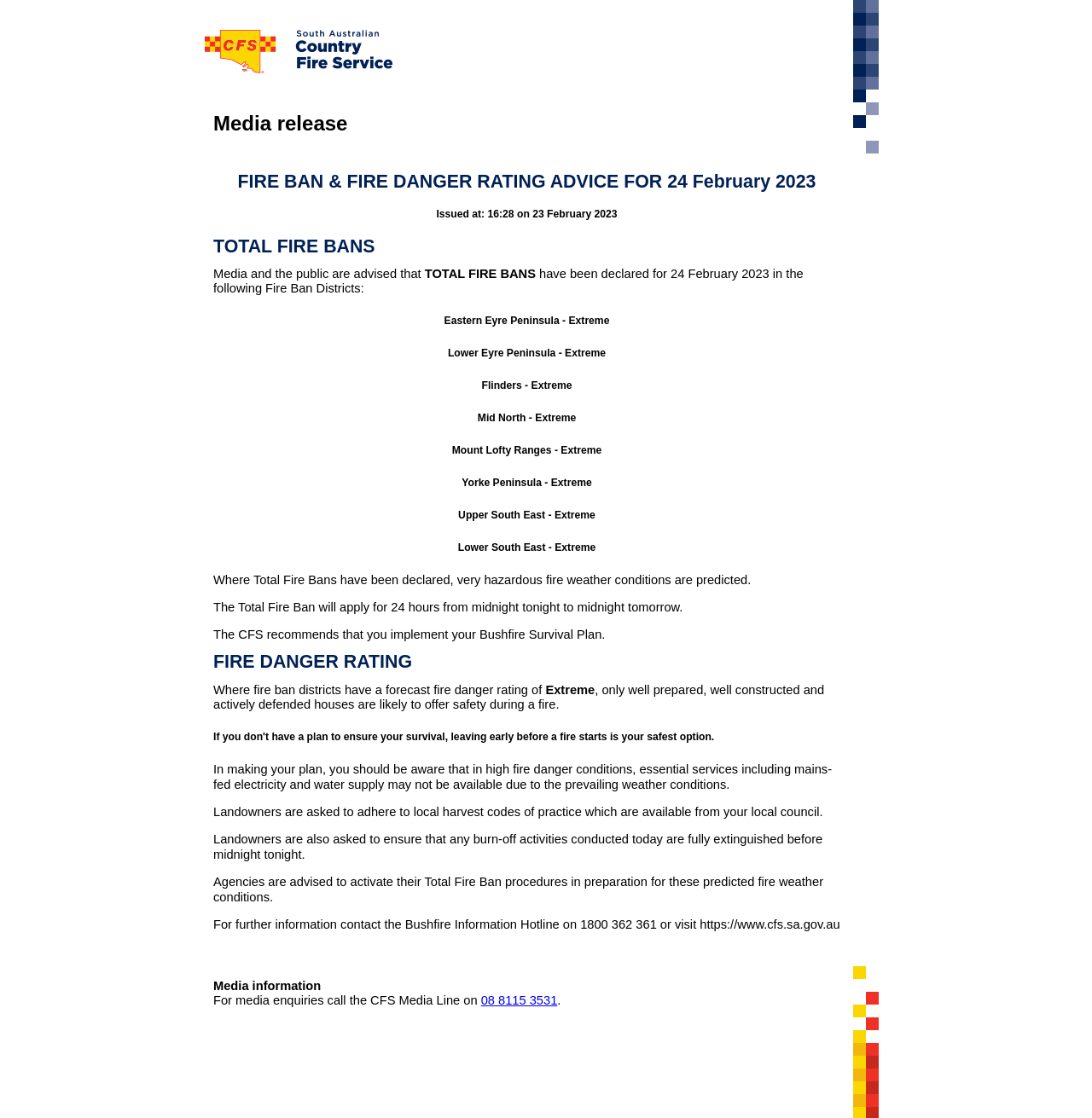What is the recommended action for people who don't have a plan to ensure their survival?
With the help of the image, please provide a detailed response to the question.

I found the answer by looking at the section 'FIRE BAN & FIRE DANGER RATING ADVICE FOR 24 February 2023' which advises that if you don't have a plan to ensure your survival, leaving early before a fire starts is your safest option.